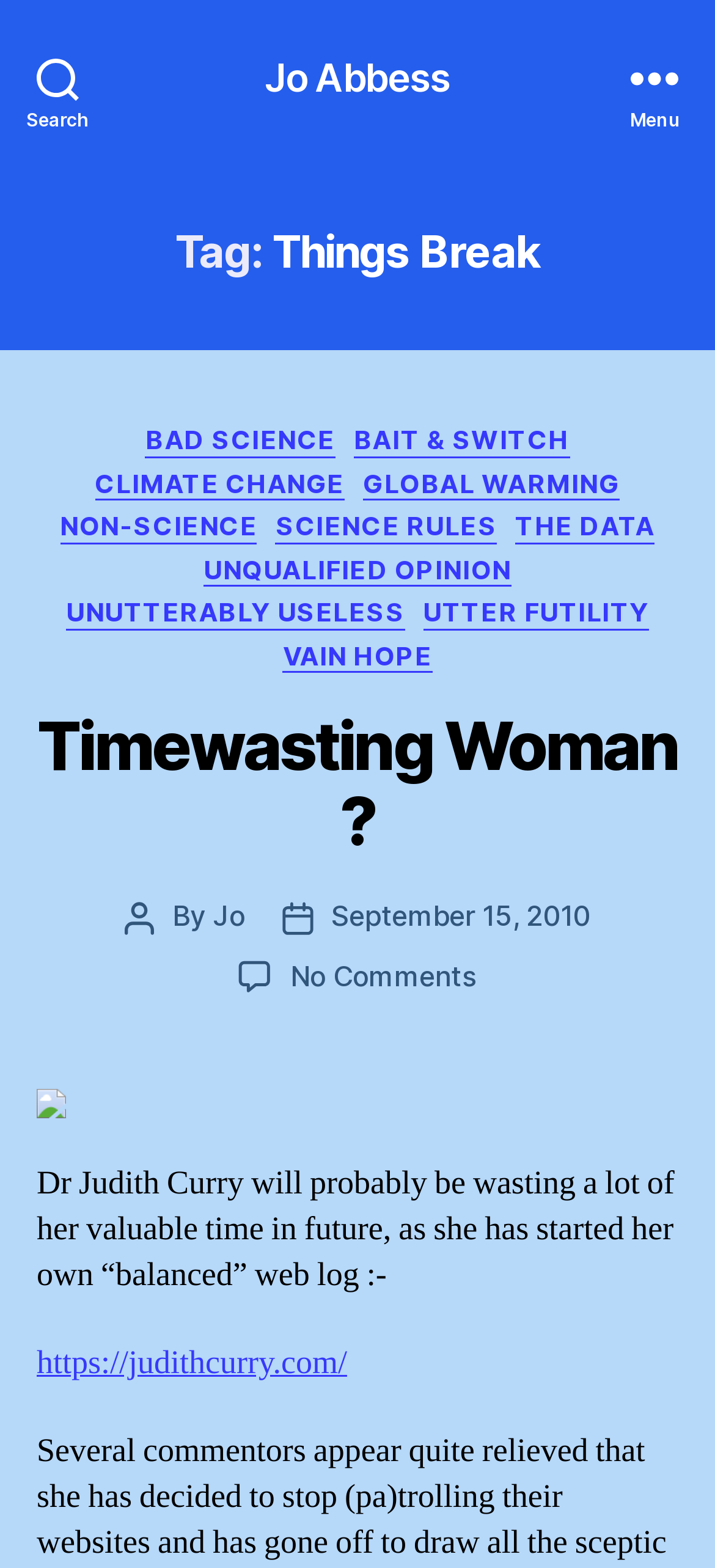Give a concise answer using only one word or phrase for this question:
How many categories are listed on the webpage?

10